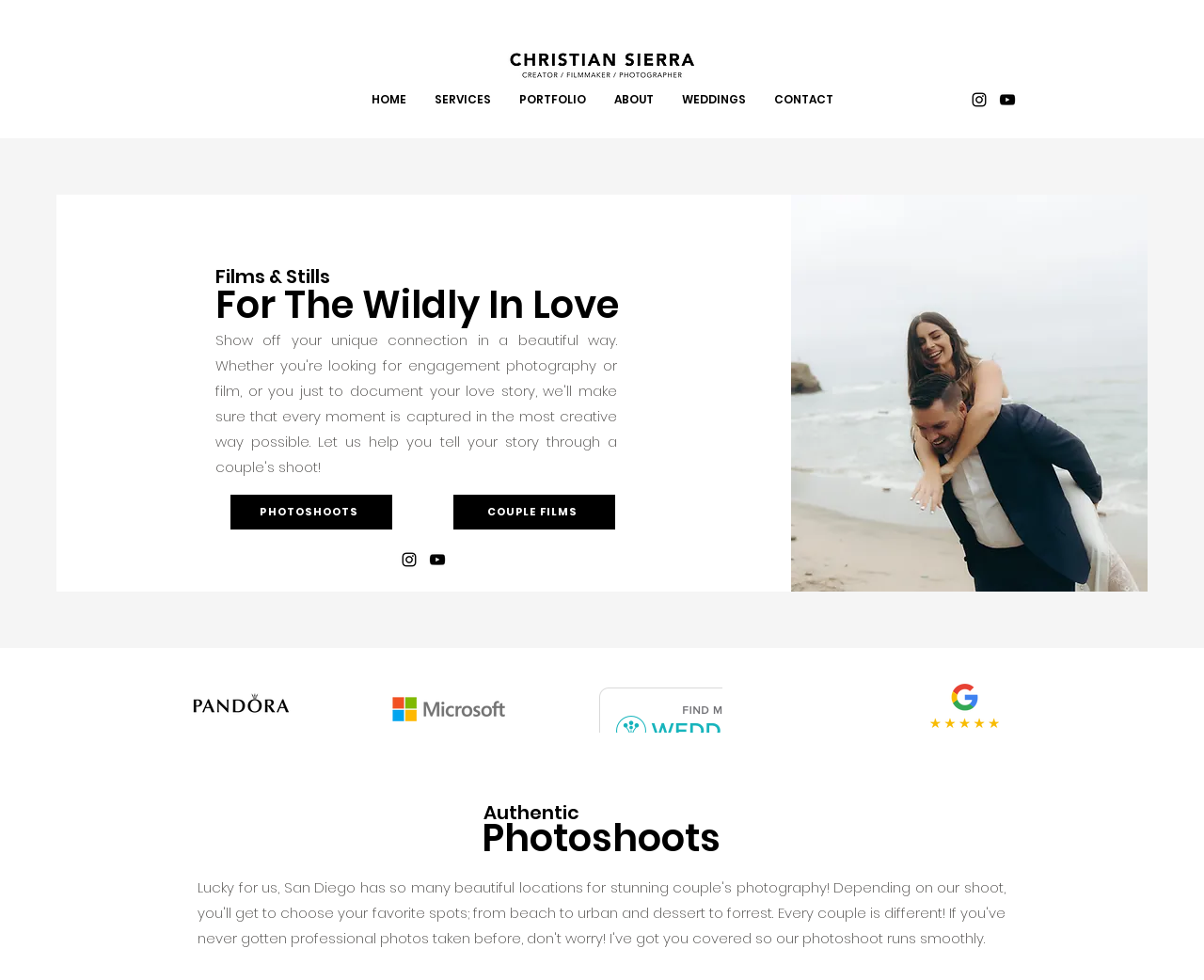Can you determine the bounding box coordinates of the area that needs to be clicked to fulfill the following instruction: "Click on the 'HOME' link"?

[0.296, 0.087, 0.349, 0.116]